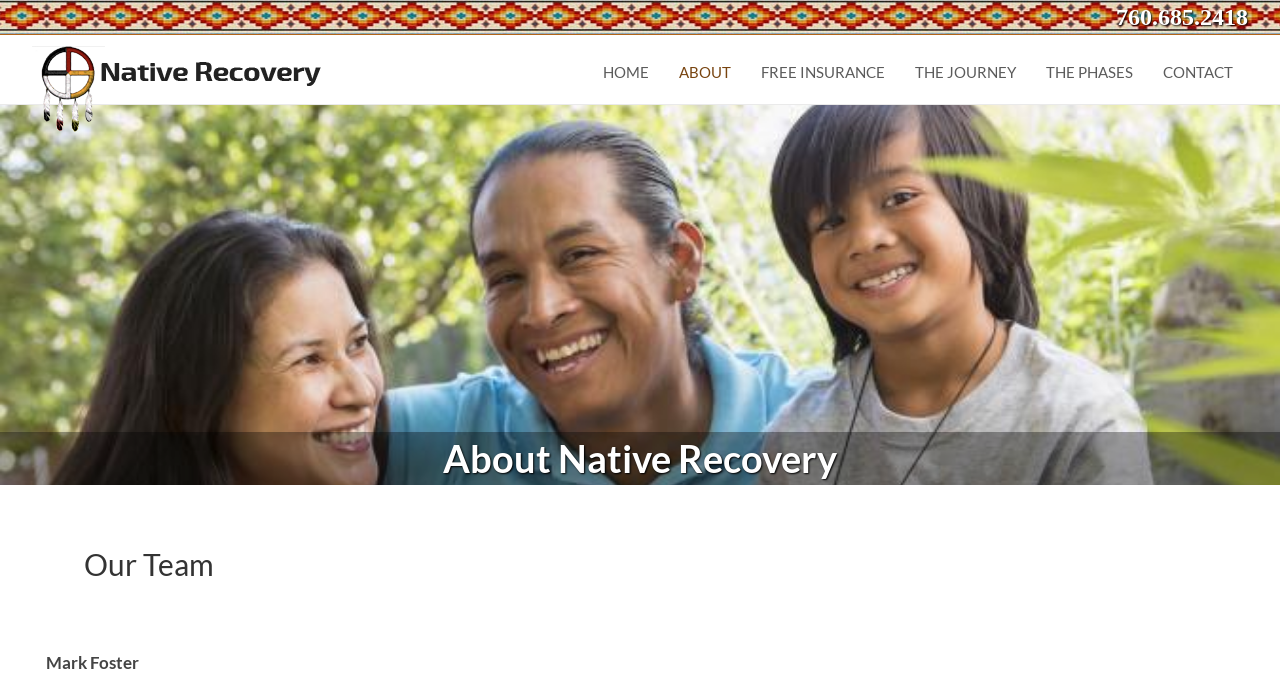What is the name of the organization?
Respond to the question with a single word or phrase according to the image.

Native Recovery